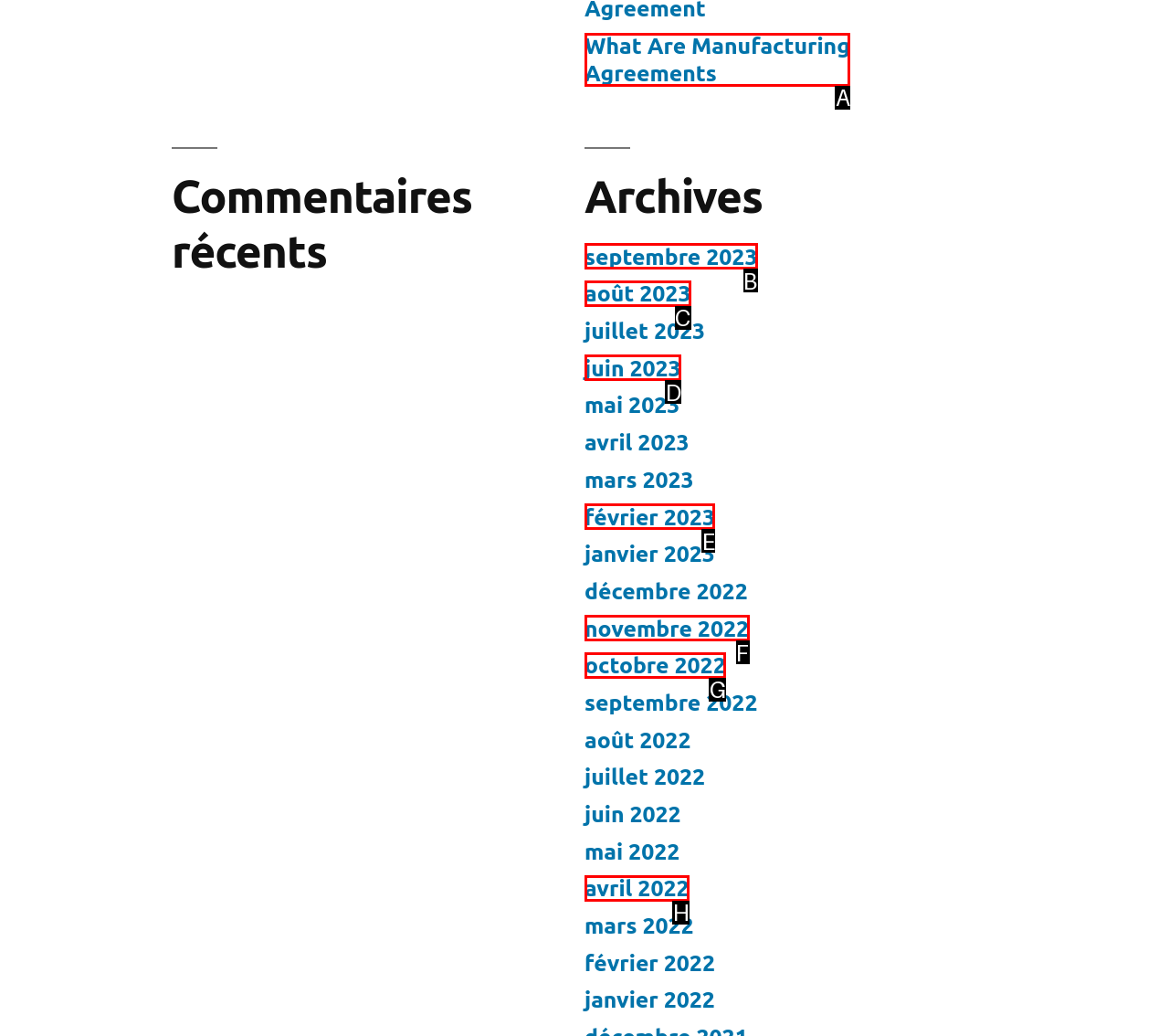Select the appropriate HTML element to click for the following task: Read about manufacturing agreements
Answer with the letter of the selected option from the given choices directly.

A